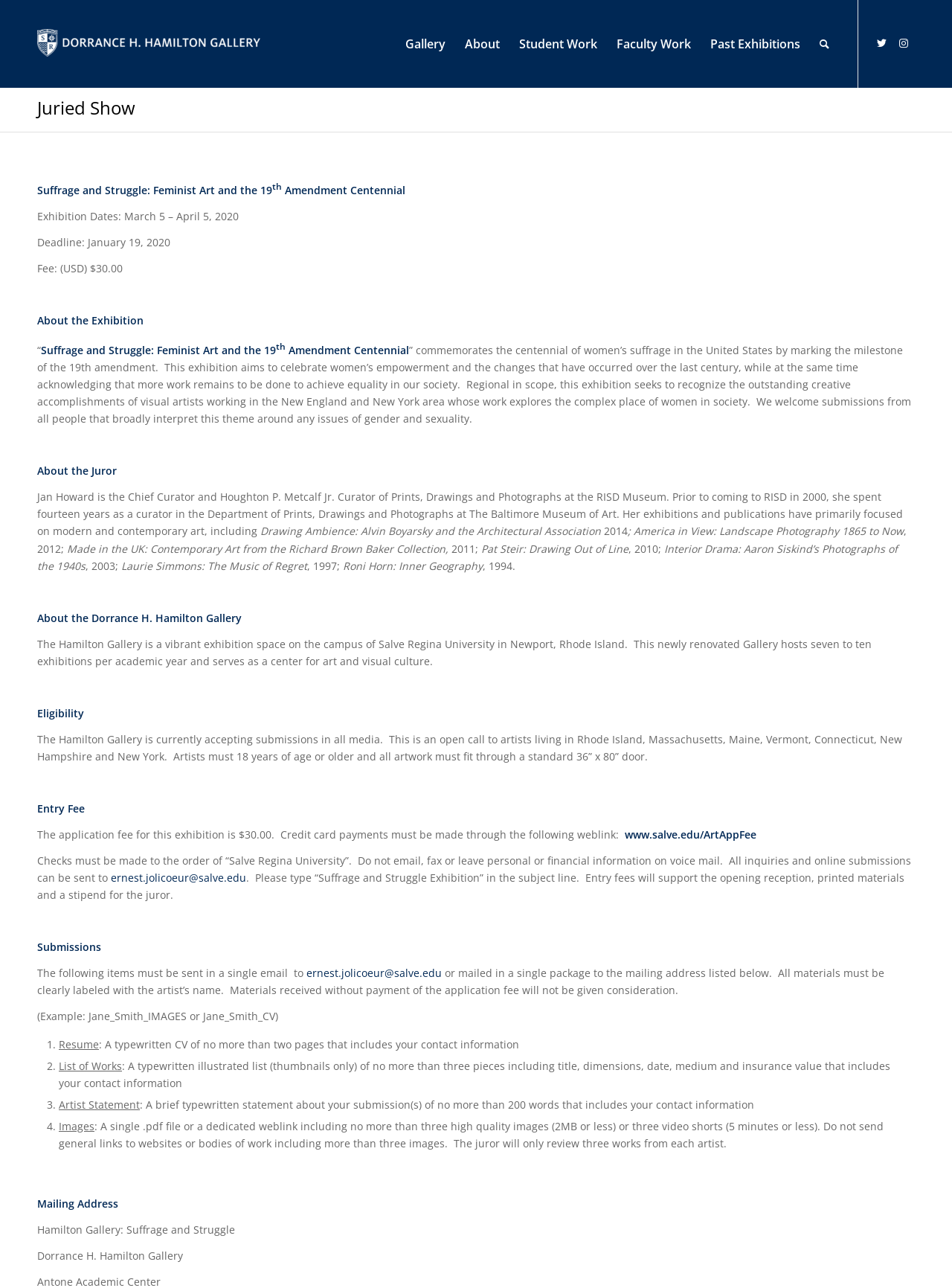Find the bounding box coordinates for the element described here: "UK & Ireland".

None